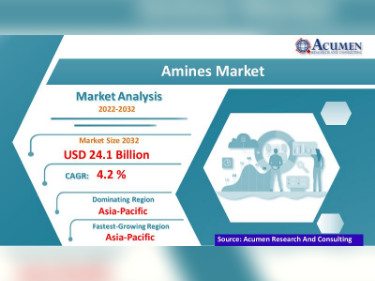Paint a vivid picture of the image with your description.

The image titled "Amines Market Size Forecast Between 2023-2032" presents a concise market analysis focusing on the amines sector. Highlighting growth metrics, the infographic indicates that the market size is projected to reach USD 24.1 billion by 2032, with a compound annual growth rate (CAGR) of 4.2%. It emphasizes that the Asia-Pacific region is not only the dominating market but also the fastest-growing region for amines. This infographic is part of a comprehensive report by Acumen Research and Consulting, underscoring the importance of this chemical category in various industrial applications and the emerging opportunities within the market landscape.